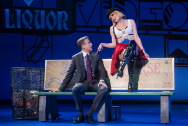What type of signs are featured in the backdrop?
Carefully analyze the image and provide a thorough answer to the question.

According to the caption, the backdrop of the performance features eye-catching neon signs, which contribute to the lively atmosphere of the scene.